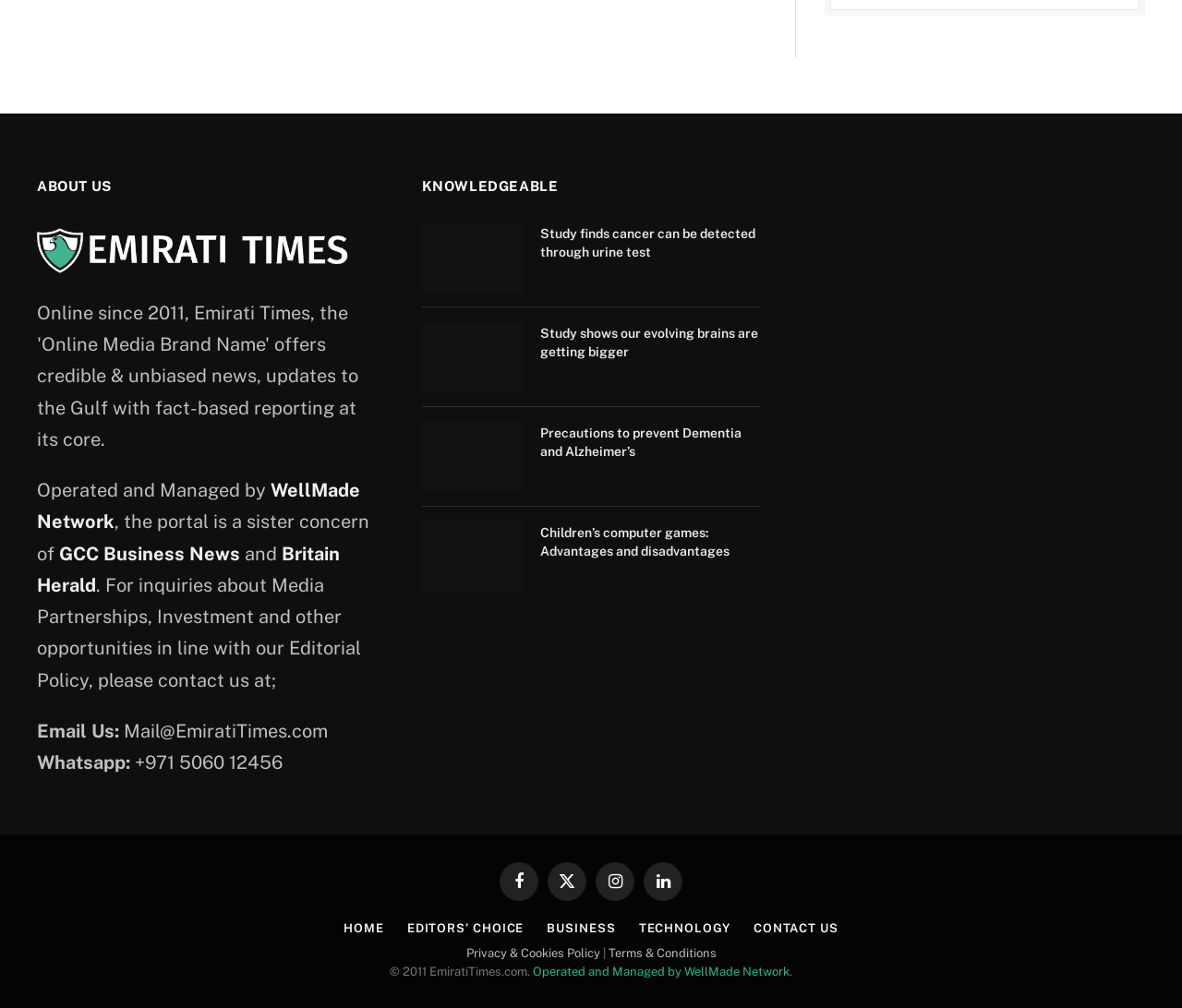Locate the bounding box coordinates of the area you need to click to fulfill this instruction: 'Visit the Facebook page'. The coordinates must be in the form of four float numbers ranging from 0 to 1: [left, top, right, bottom].

[0.423, 0.855, 0.455, 0.893]